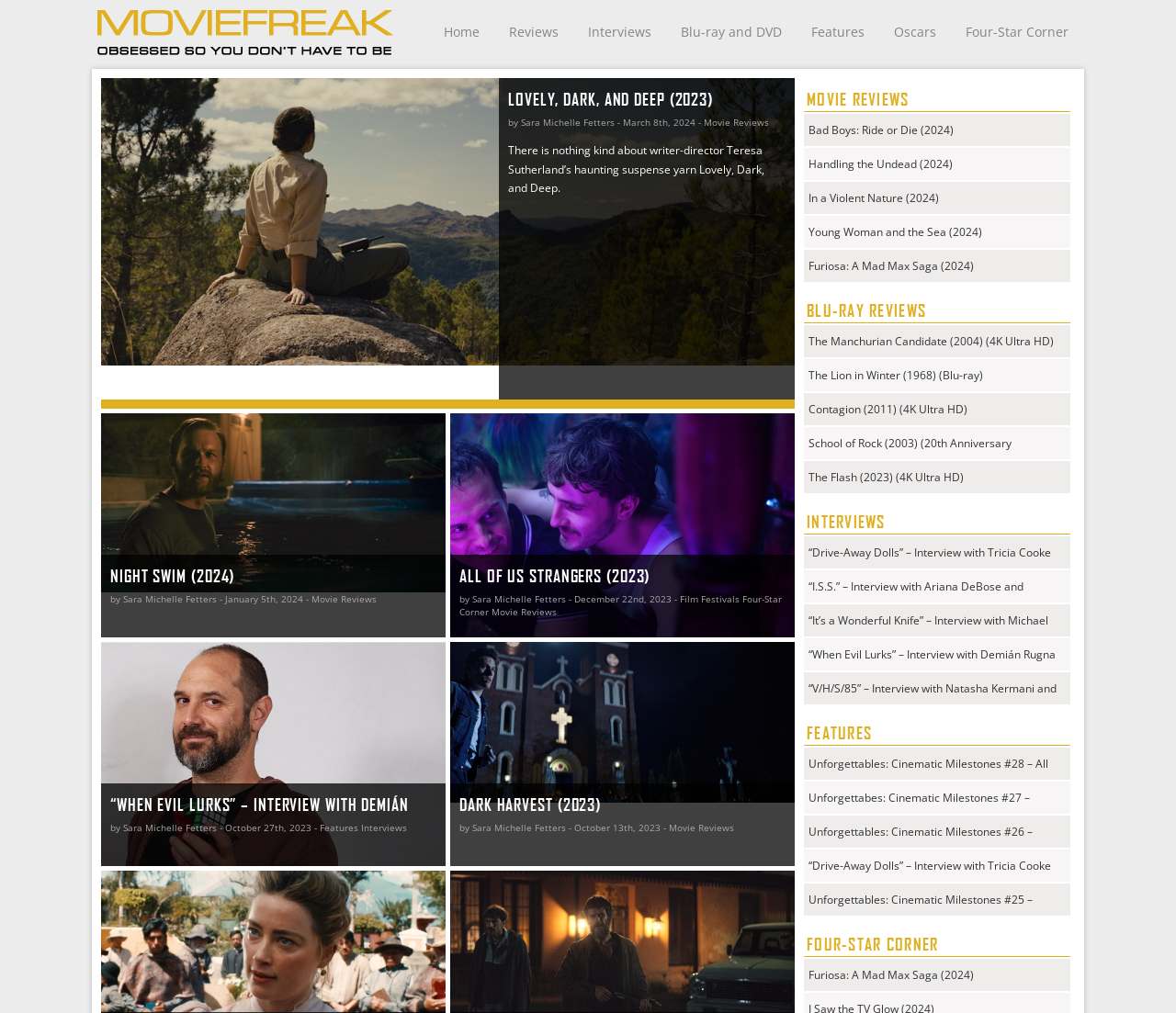Give a concise answer using only one word or phrase for this question:
What is the type of review written by Sara Michelle Fetters on October 13th, 2023?

Movie Review